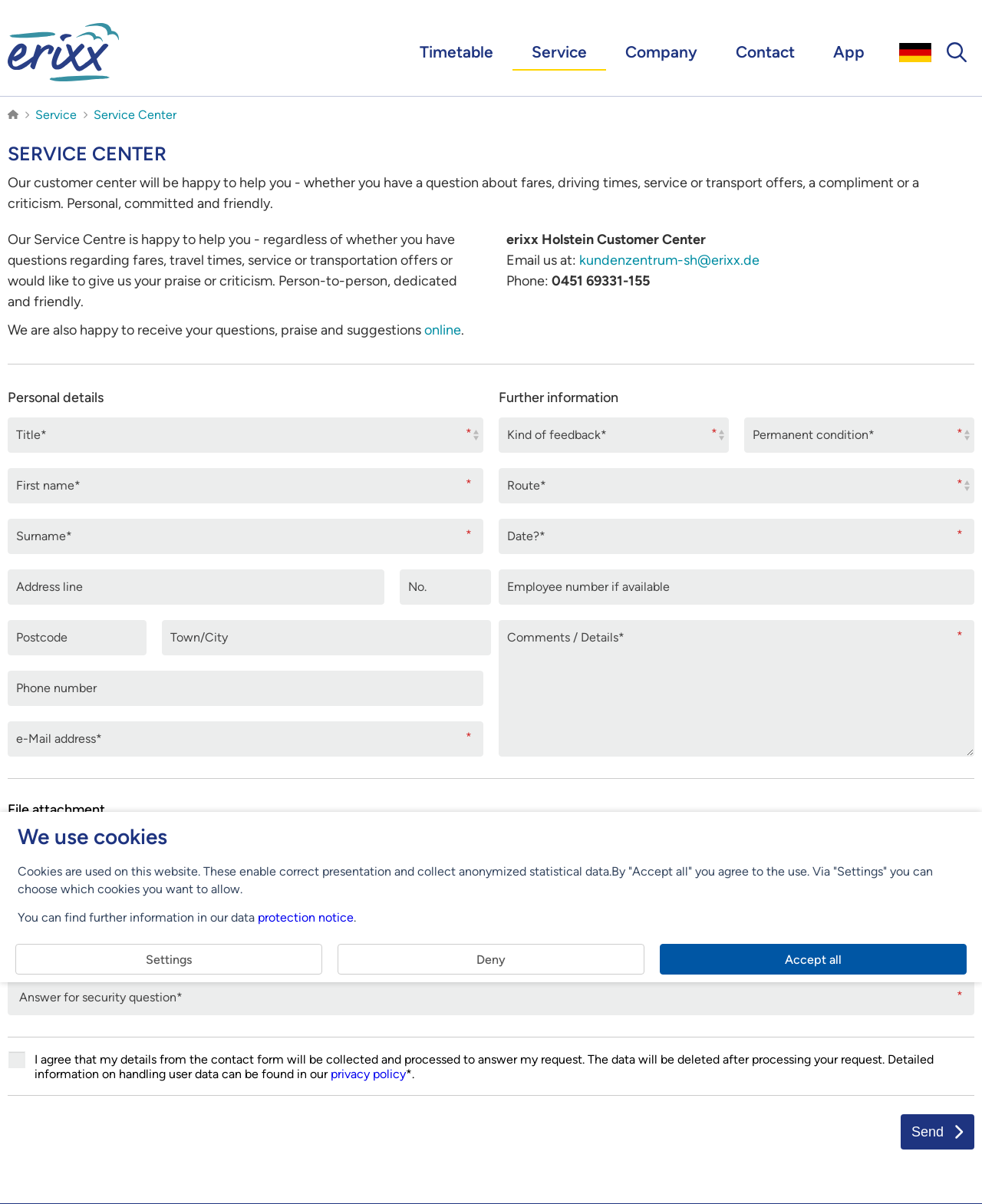Identify the bounding box coordinates of the area you need to click to perform the following instruction: "Click the 'Logo' link".

[0.0, 0.0, 0.129, 0.087]